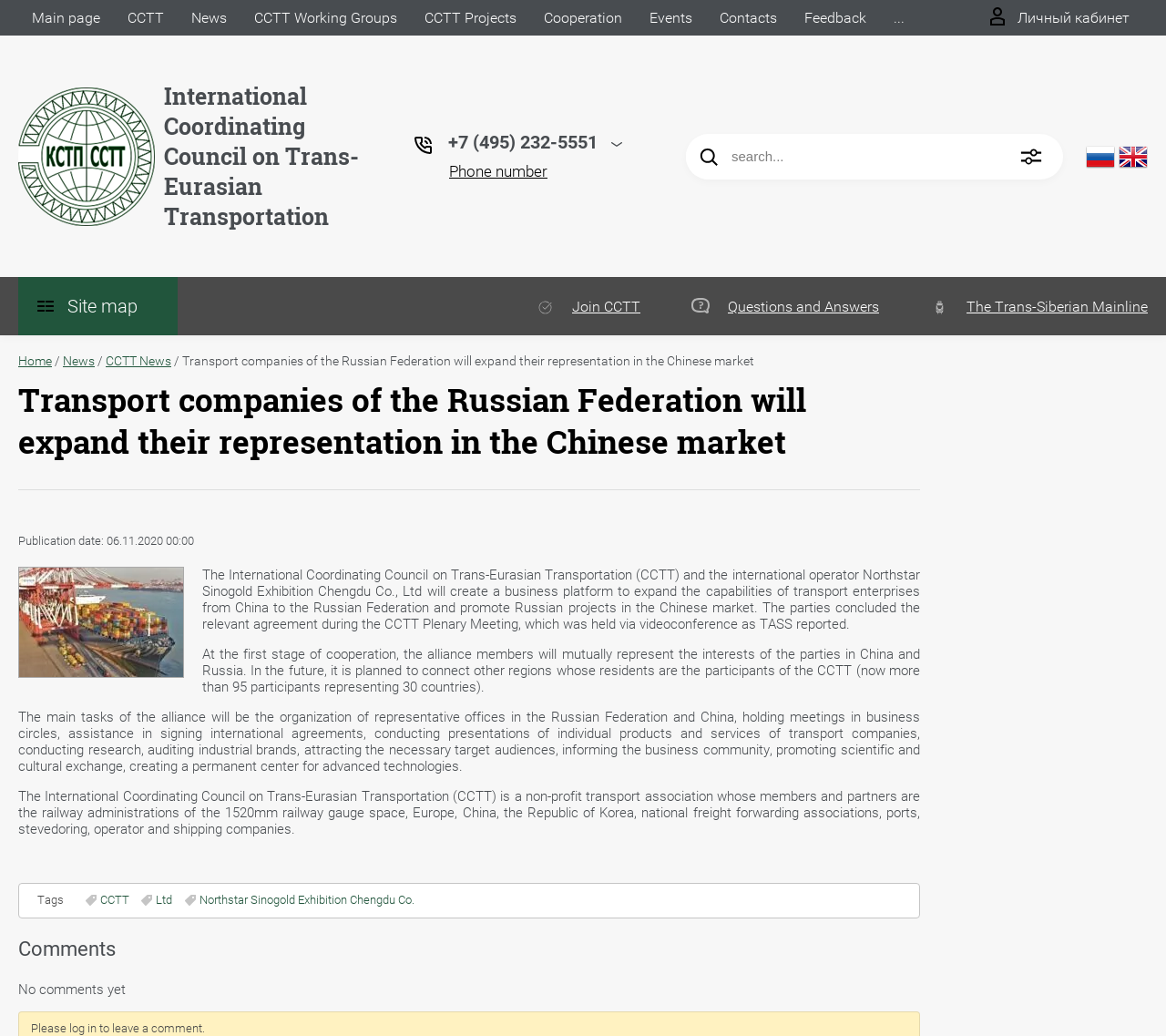Determine the main headline of the webpage and provide its text.

Transport companies of the Russian Federation will expand their representation in the Chinese market